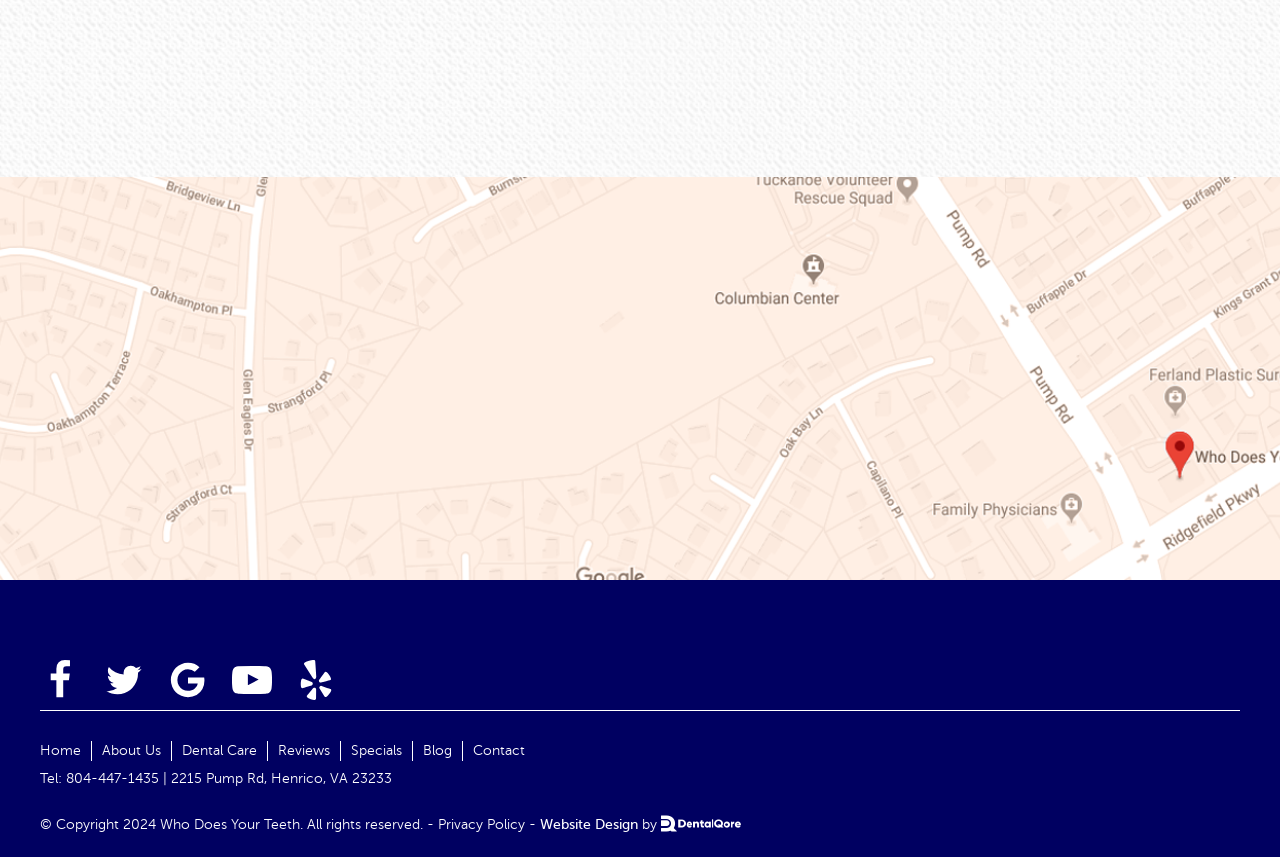Find the bounding box coordinates of the element to click in order to complete the given instruction: "Click the 'About' link."

None